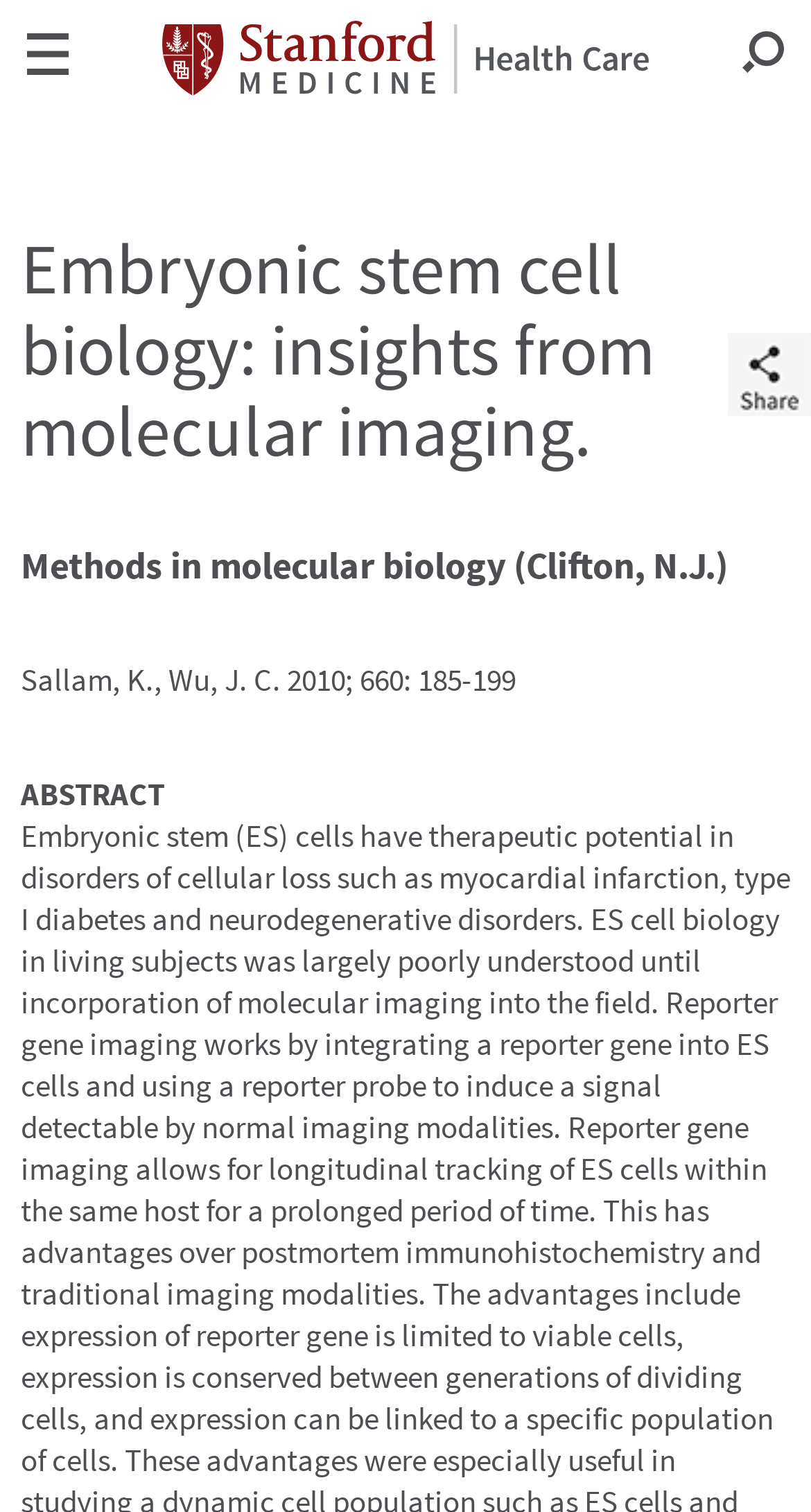Based on the element description alt="Stanford Health Care", identify the bounding box coordinates for the UI element. The coordinates should be in the format (top-left x, top-left y, bottom-right x, bottom-right y) and within the 0 to 1 range.

[0.2, 0.014, 0.8, 0.063]